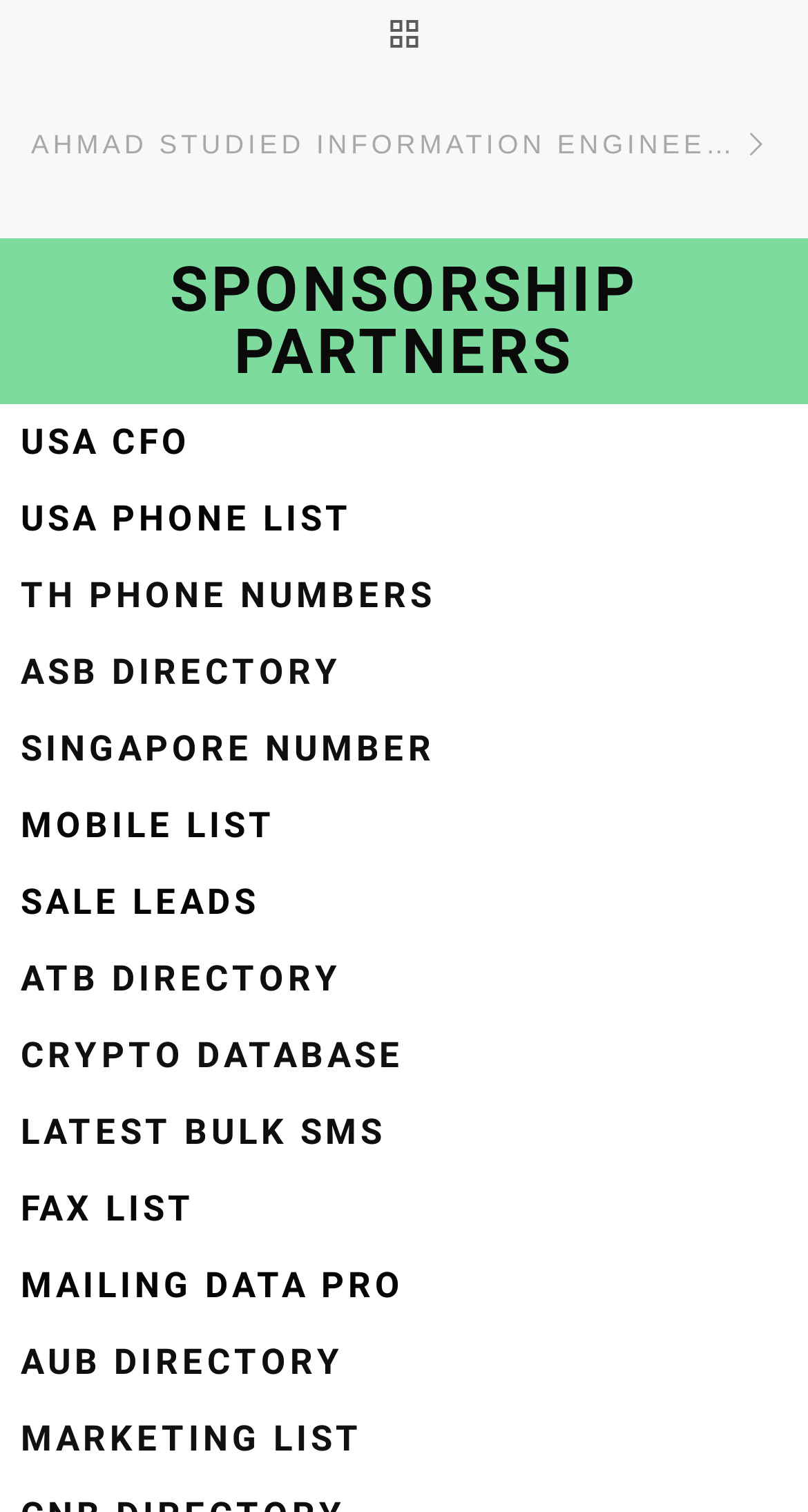What type of data is available in 'CRYPTO DATABASE'? Examine the screenshot and reply using just one word or a brief phrase.

Crypto data